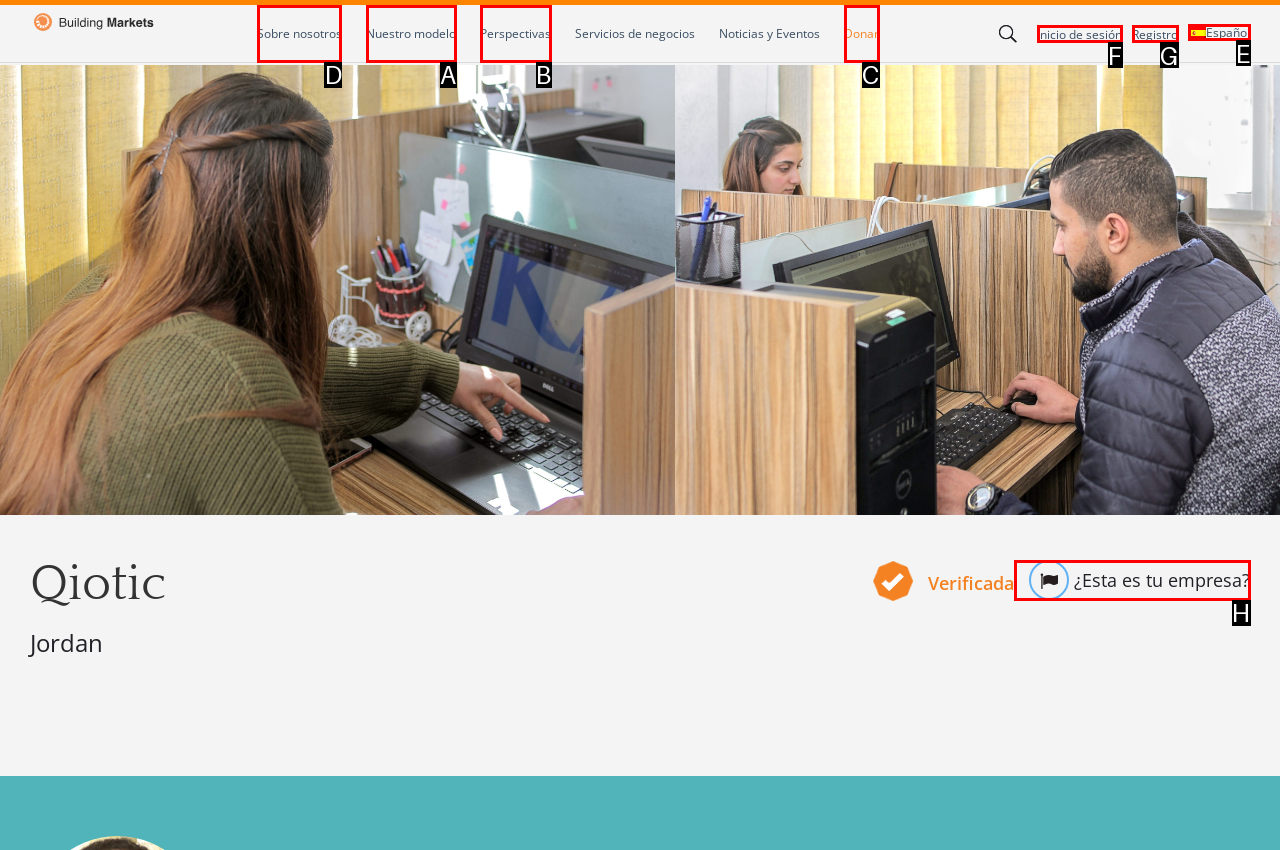Select the letter of the option that should be clicked to achieve the specified task: go to about us. Respond with just the letter.

D